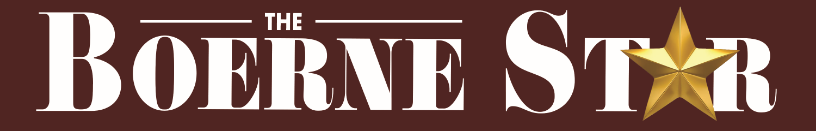Give a detailed account of what is happening in the image.

The image features the logo of "The Boerne Star," a local publication. The design features bold, stylized lettering in white against a rich brown background, giving it a modern and sophisticated appearance. The word "Star" is accentuated with a prominent gold star emblem, symbolizing excellence and a focal point for the brand. This logo represents the publication's identity in the community, reflecting its commitment to delivering news and information. The overall aesthetic is clean and impactful, aimed at capturing the attention of readers and reinforcing the publication's presence in local journalism.